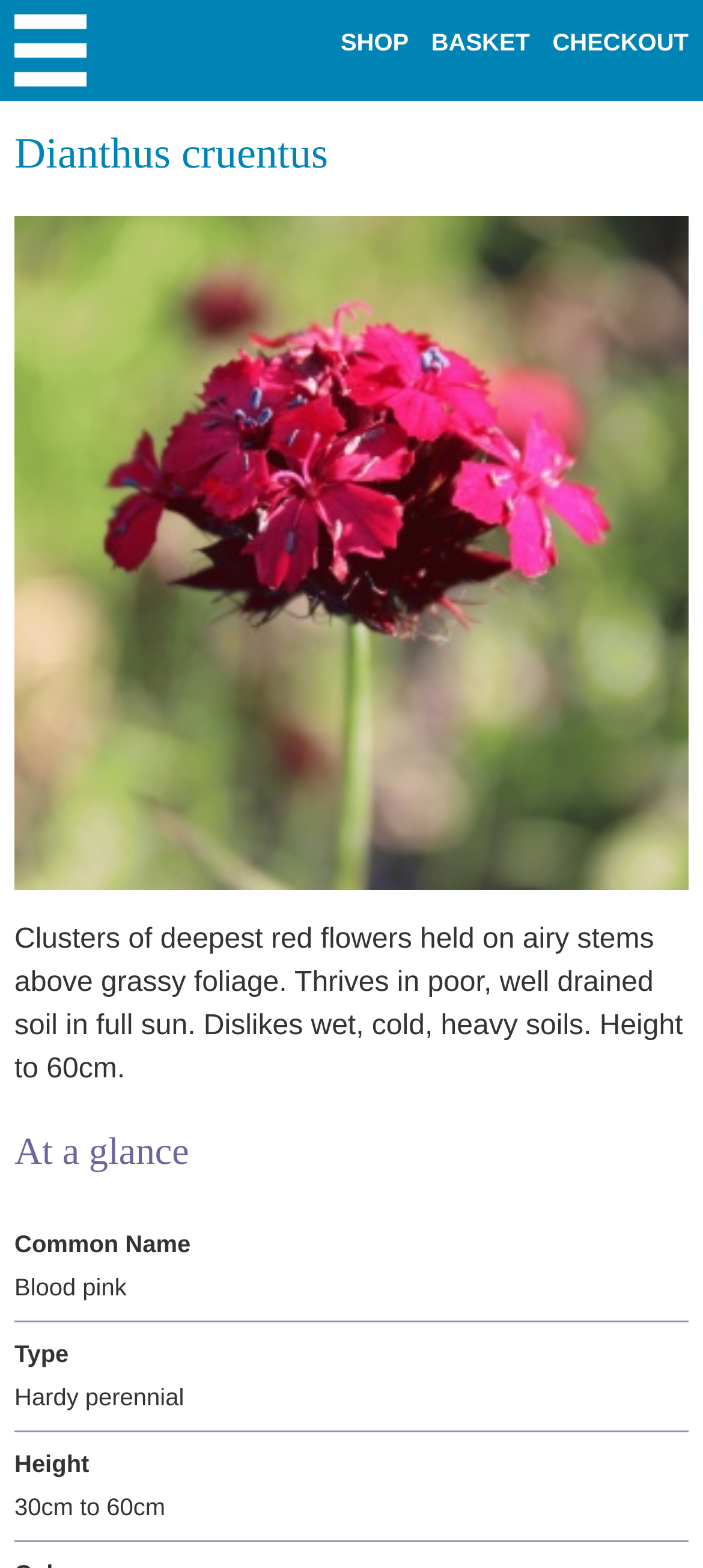Please provide a comprehensive response to the question based on the details in the image: What is the sun requirement for Dianthus cruentus?

Based on the webpage, I found the information about Dianthus cruentus, which includes its sun requirements. According to the description, Dianthus cruentus requires 'full sun'.